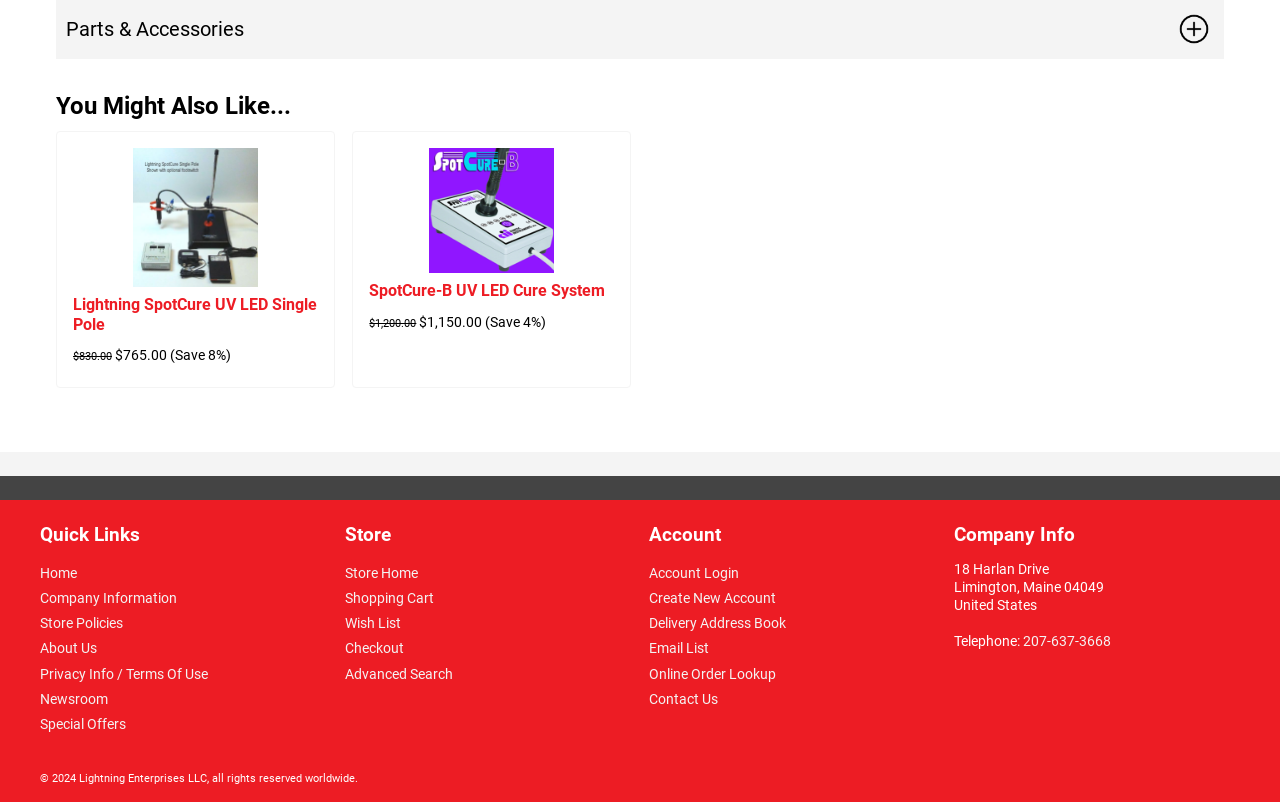Locate the bounding box coordinates of the area that needs to be clicked to fulfill the following instruction: "View product details of Lightning SpotCure UV LED Single Pole". The coordinates should be in the format of four float numbers between 0 and 1, namely [left, top, right, bottom].

[0.057, 0.184, 0.248, 0.357]